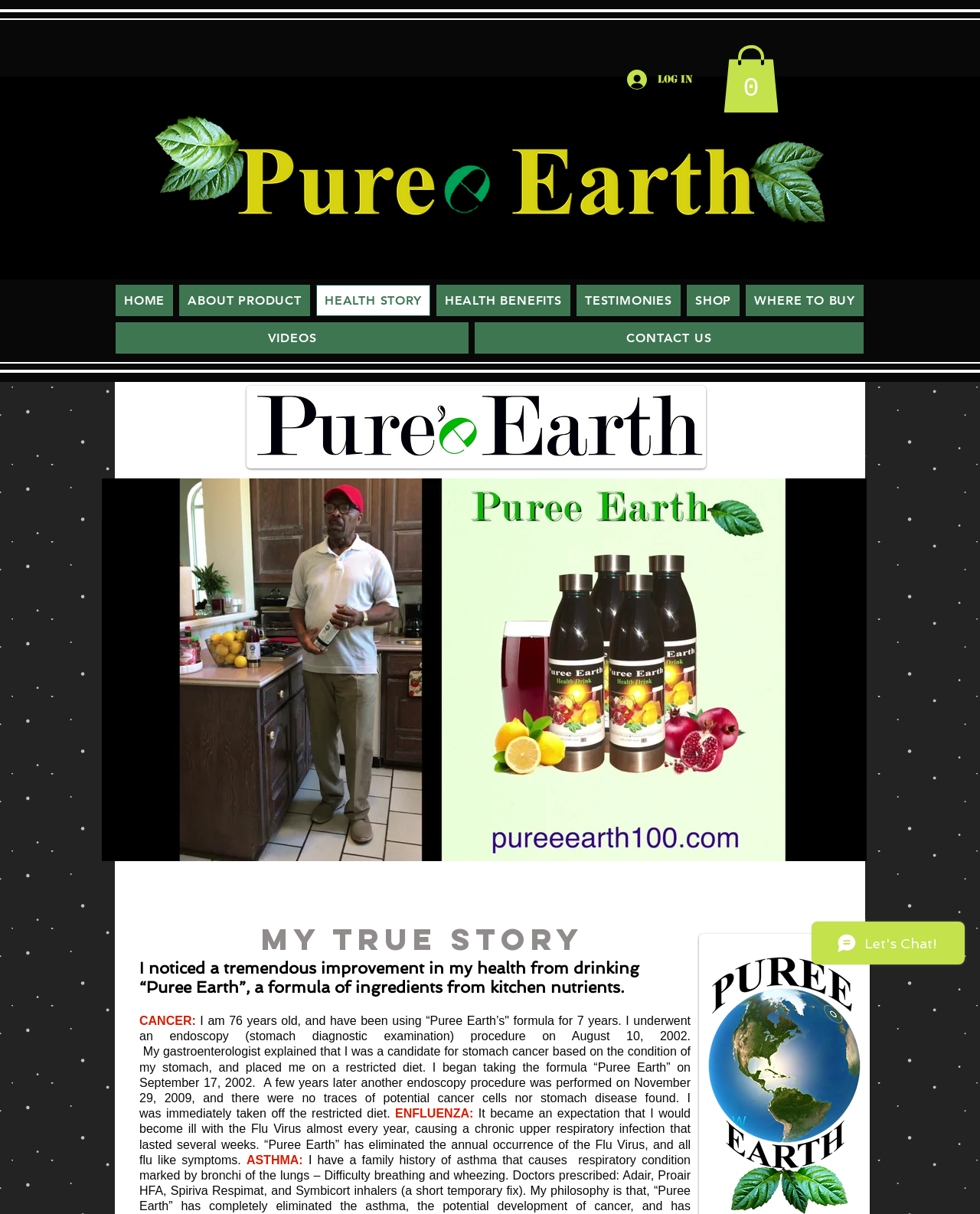How many items are in the cart?
Based on the screenshot, provide your answer in one word or phrase.

0